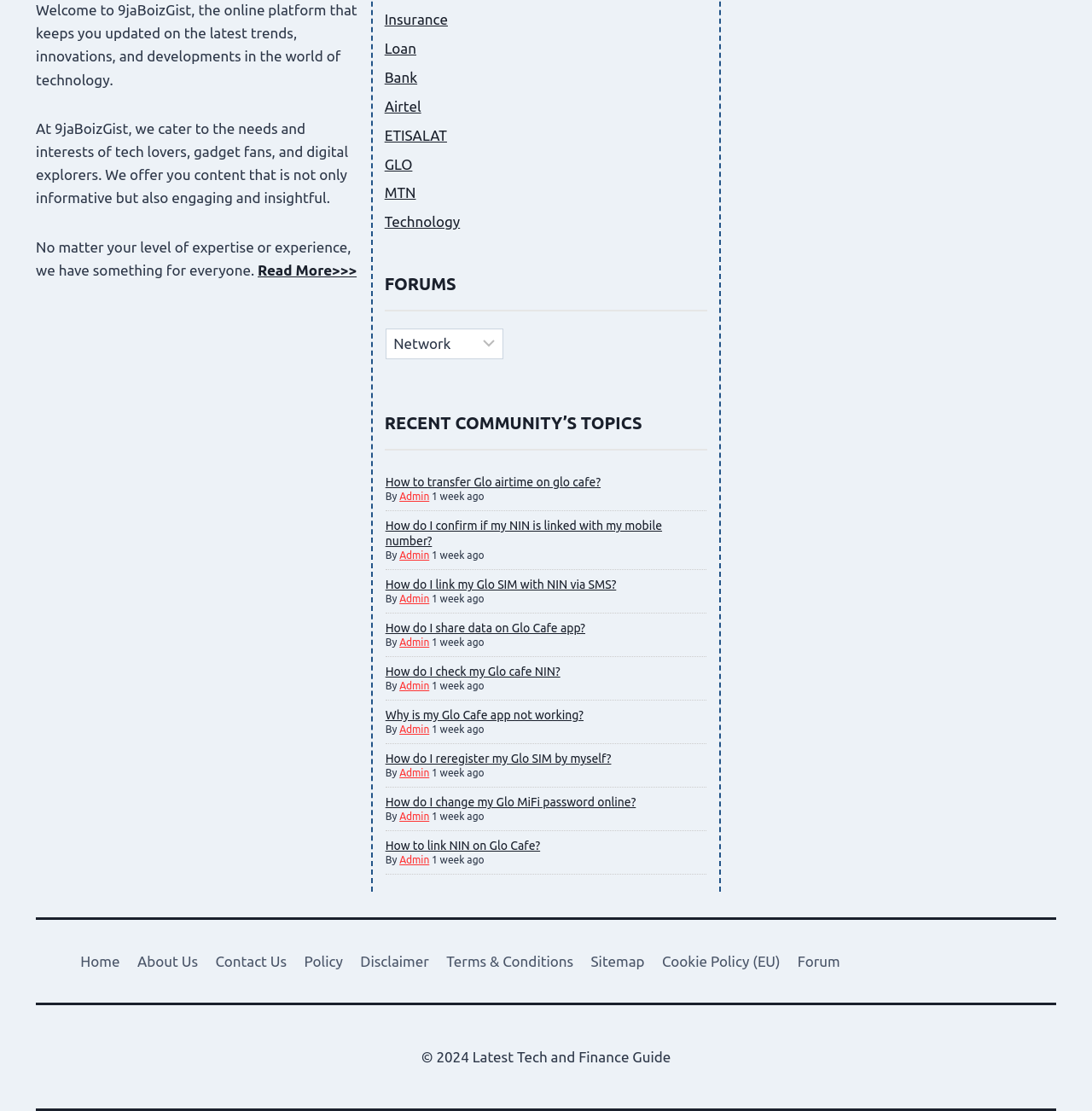Locate the bounding box of the UI element described by: "Contact Us" in the given webpage screenshot.

[0.189, 0.851, 0.271, 0.879]